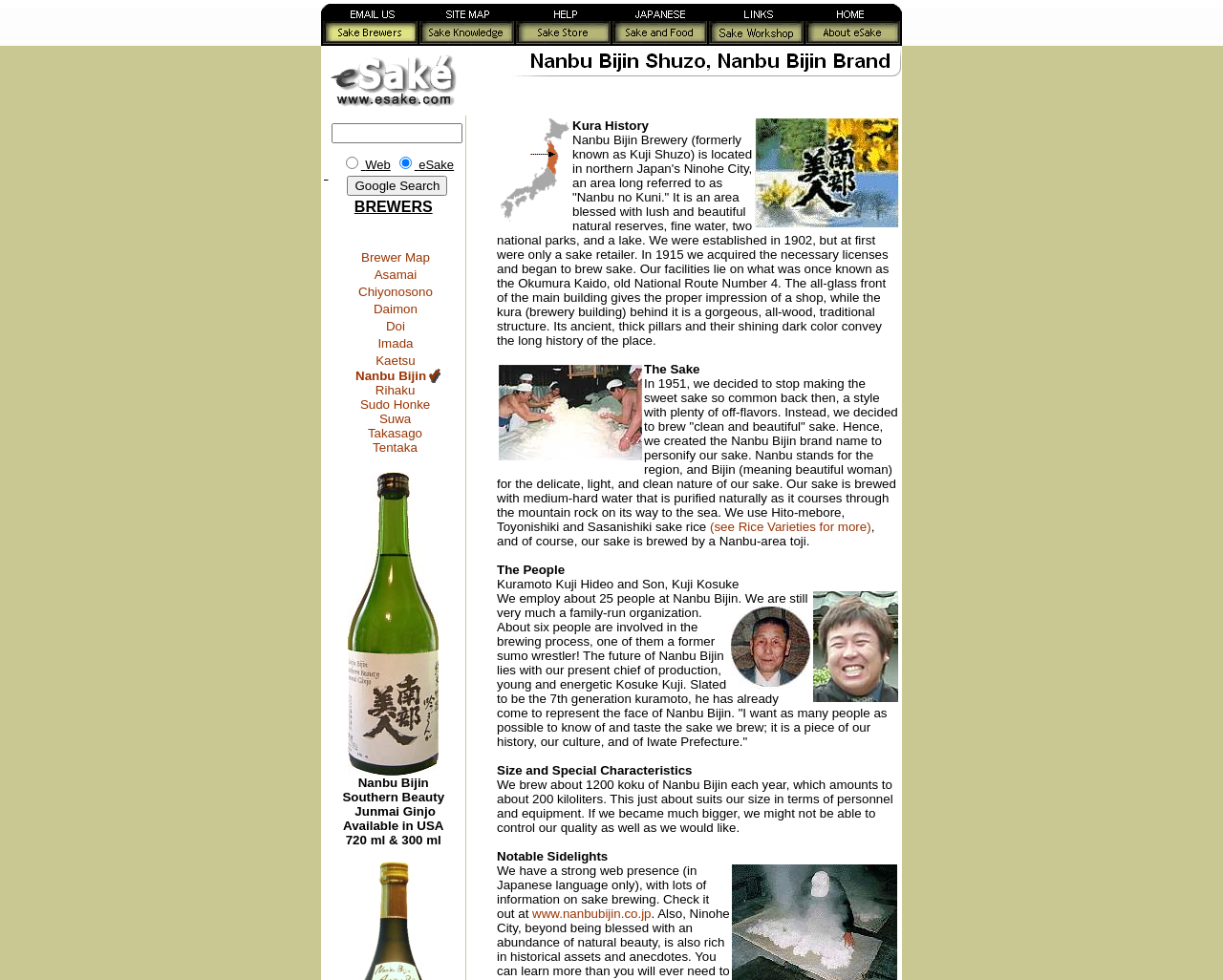Can you find the bounding box coordinates for the element that needs to be clicked to execute this instruction: "Click on About eSake"? The coordinates should be given as four float numbers between 0 and 1, i.e., [left, top, right, bottom].

[0.659, 0.033, 0.736, 0.048]